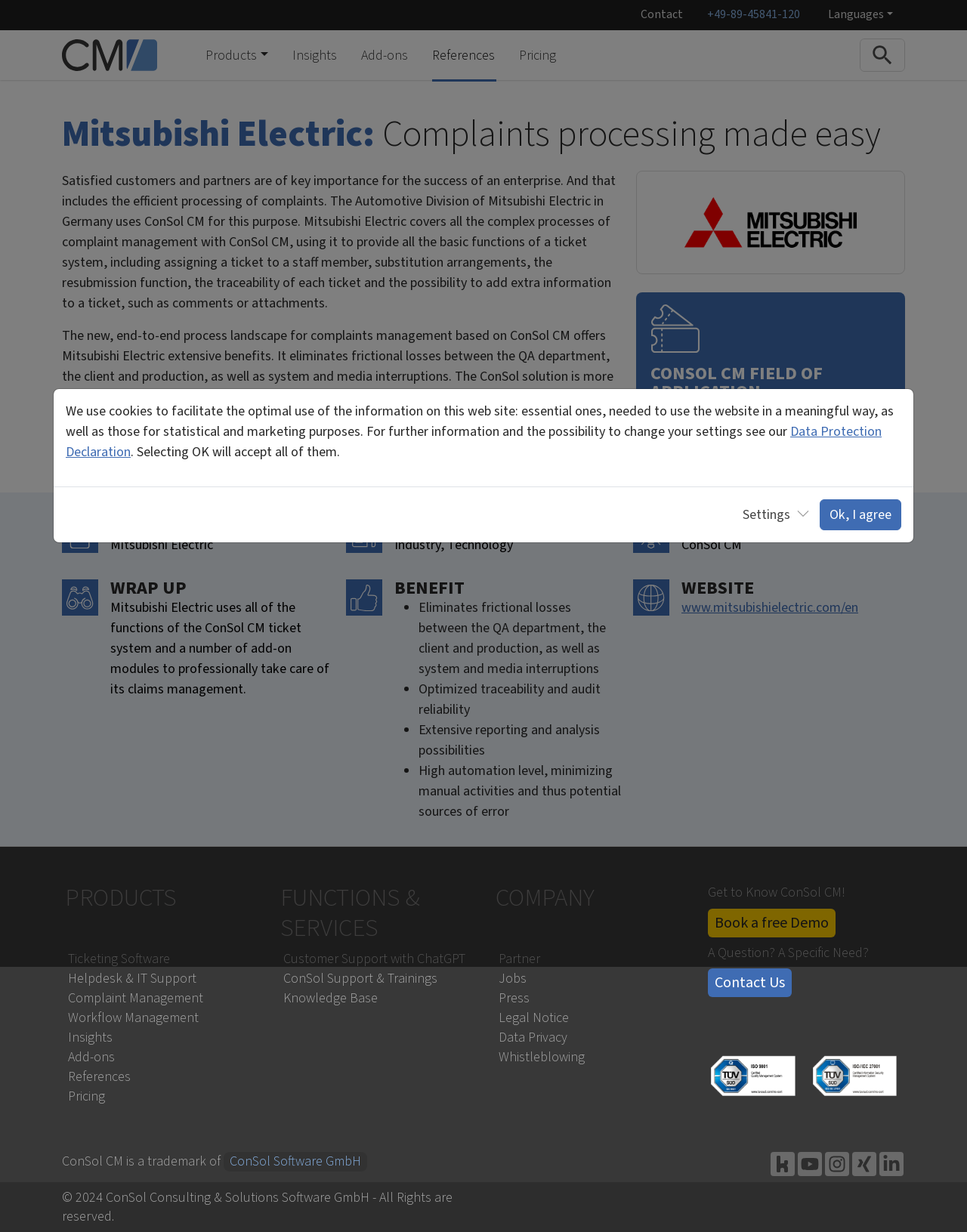Please identify the bounding box coordinates of the element that needs to be clicked to perform the following instruction: "Learn more about ConSol CM".

[0.732, 0.737, 0.864, 0.761]